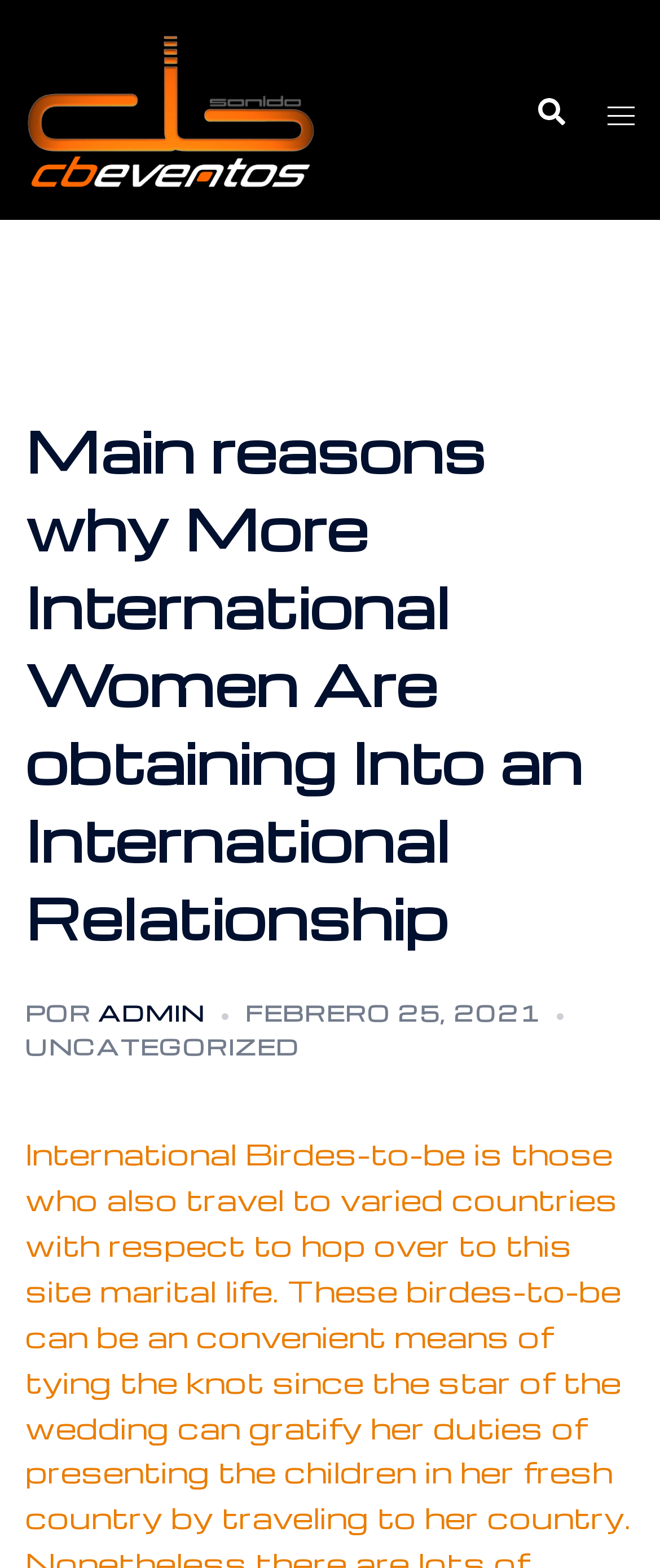What is the topic of the article?
Using the image, provide a detailed and thorough answer to the question.

The article seems to be discussing international brides, as indicated by the sentence 'International Birdes-to-be is those who also travel to varied countries with respect to...'.